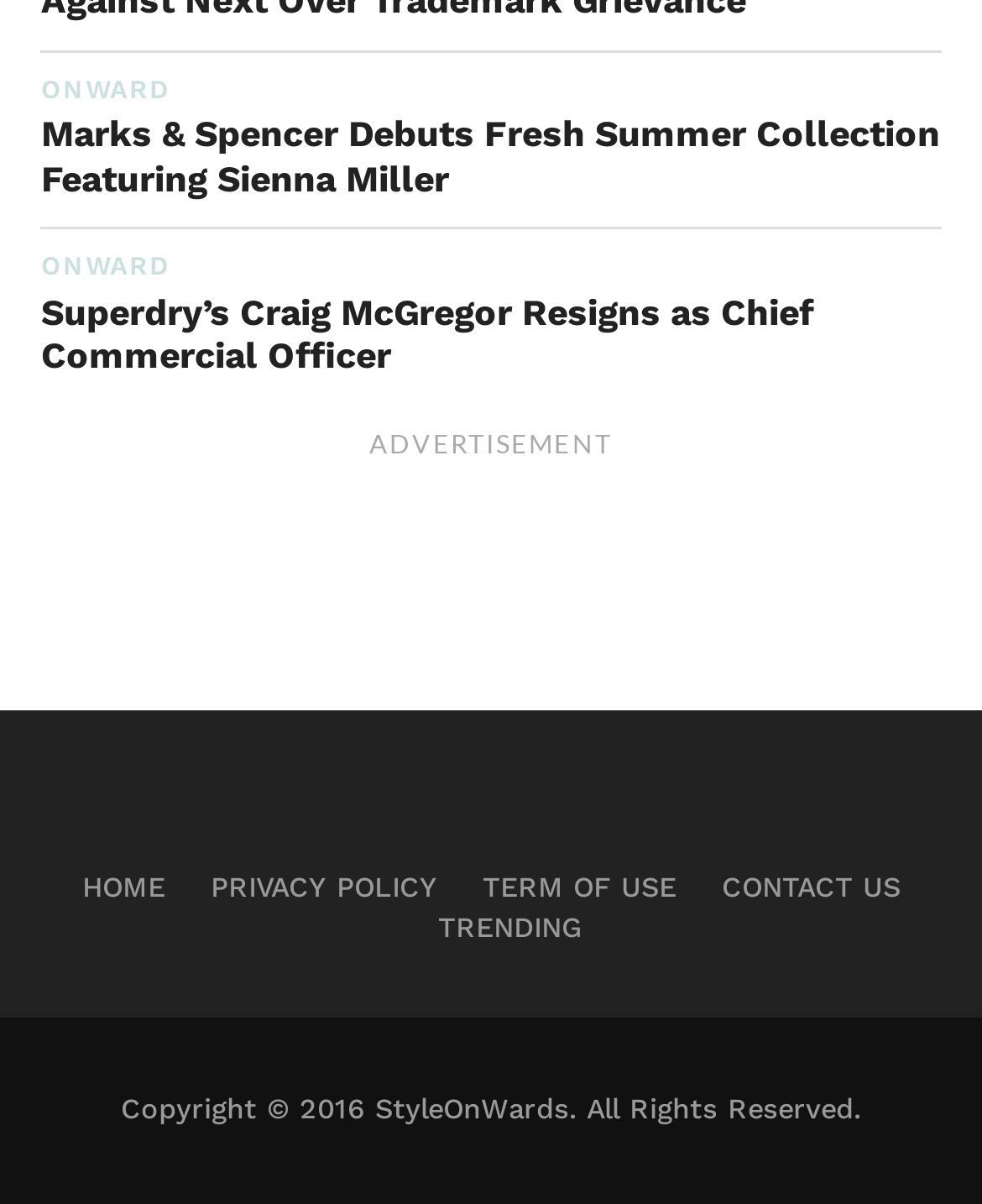Determine the bounding box for the UI element that matches this description: "Trending".

[0.446, 0.757, 0.592, 0.784]